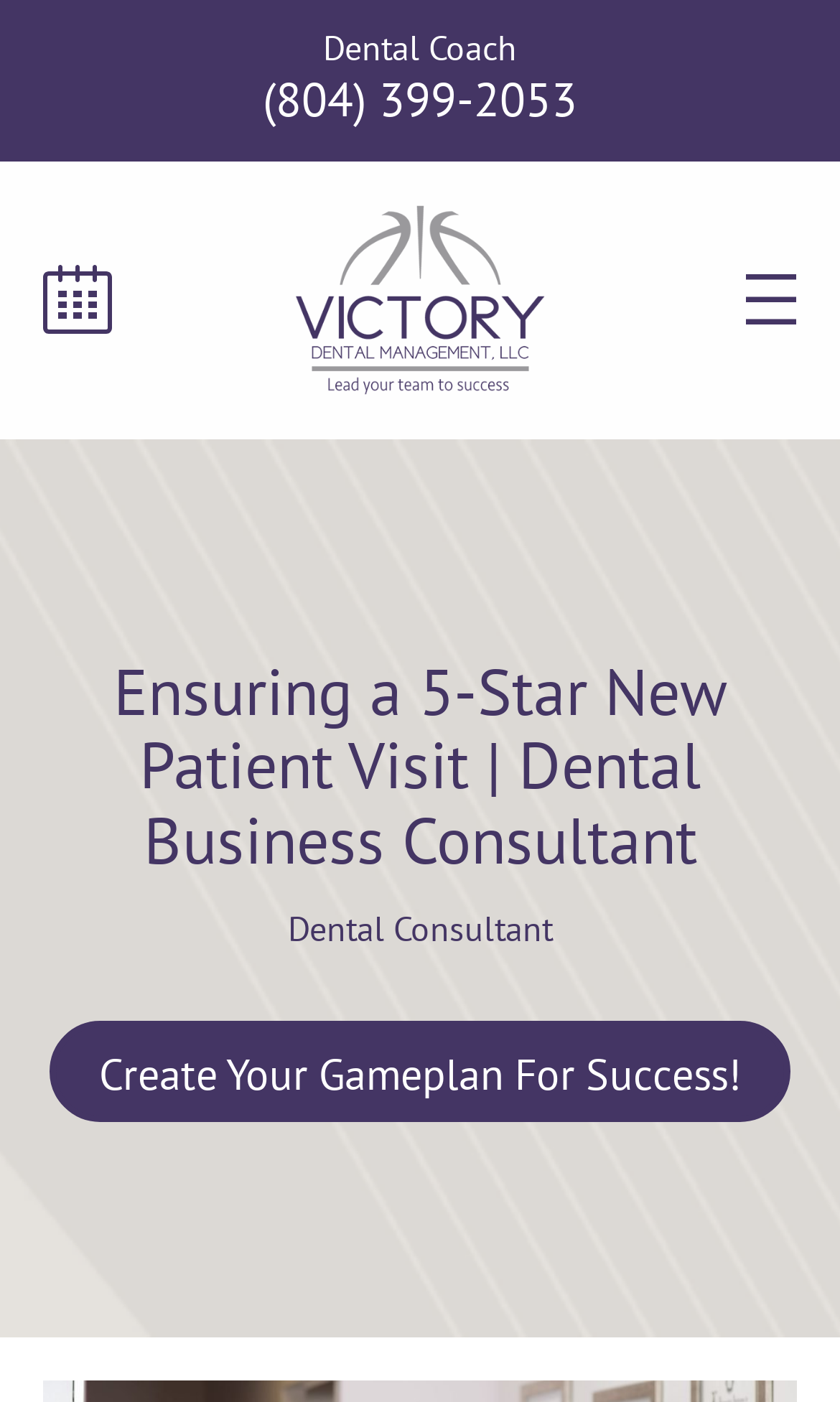Provide a single word or phrase to answer the given question: 
What is the name of the dental consultant?

Lynne Leggett